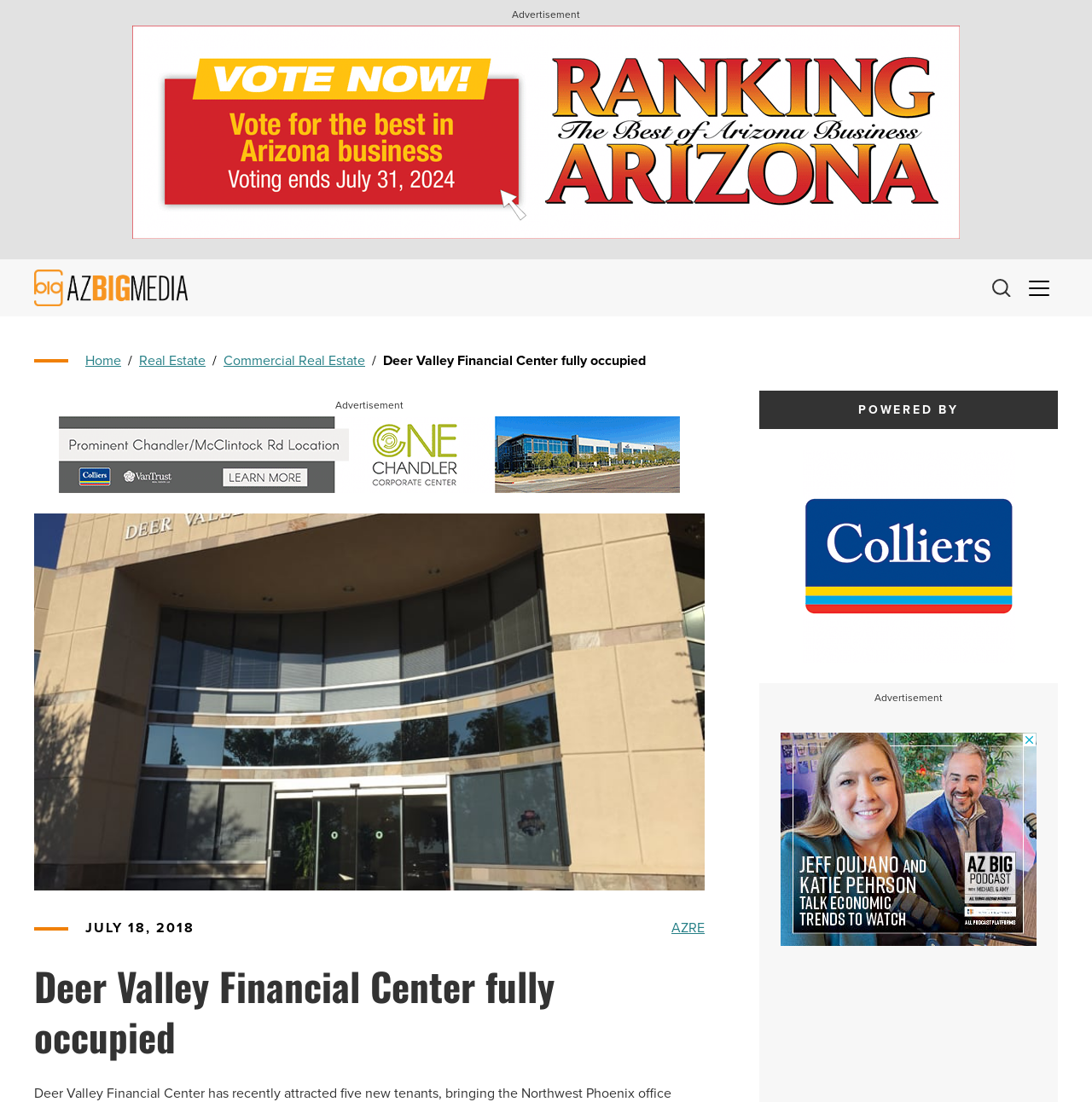Extract the heading text from the webpage.

Deer Valley Financial Center fully occupied